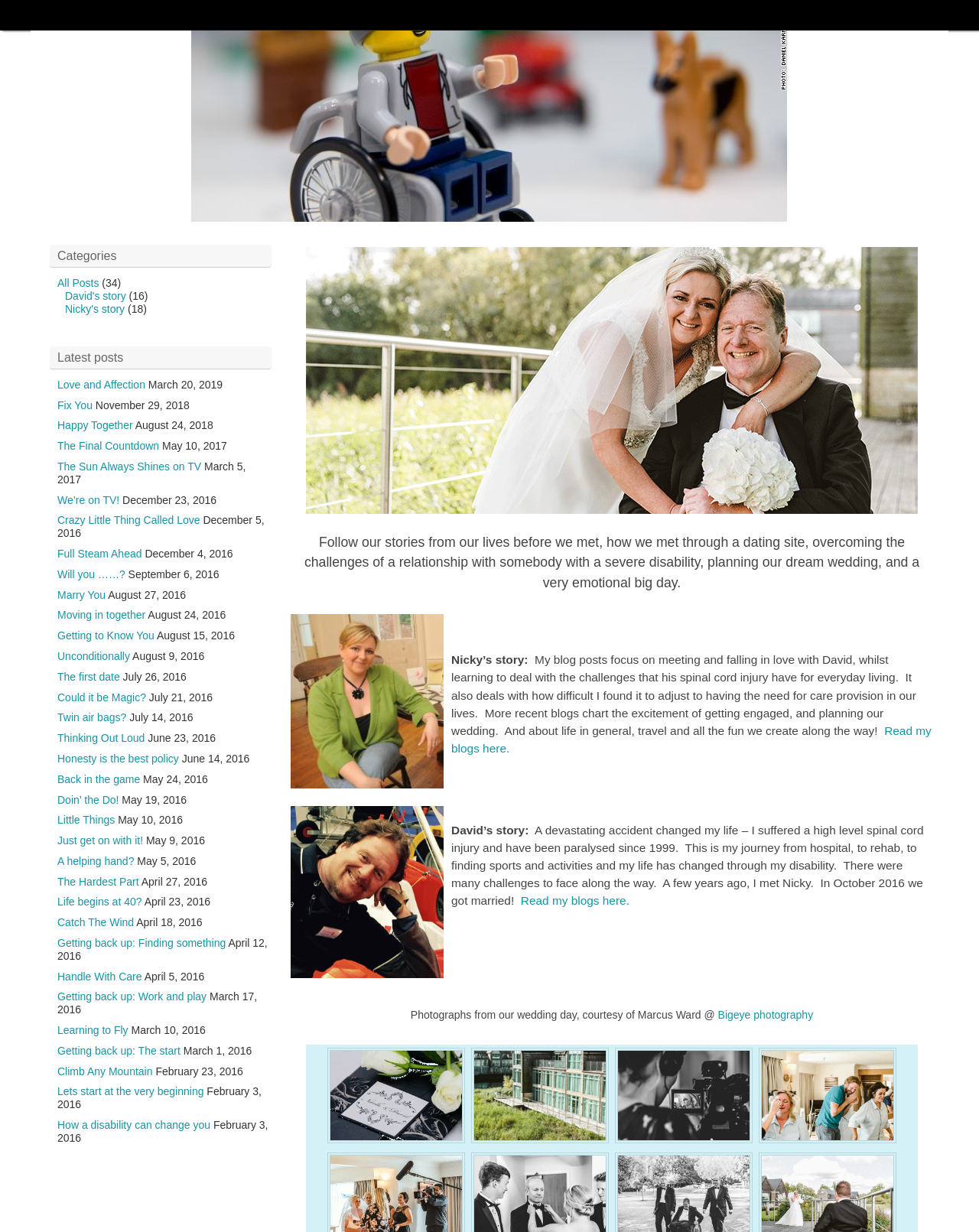Give a short answer using one word or phrase for the question:
What is the name of the photography company that took the wedding photos?

Bigeye photography